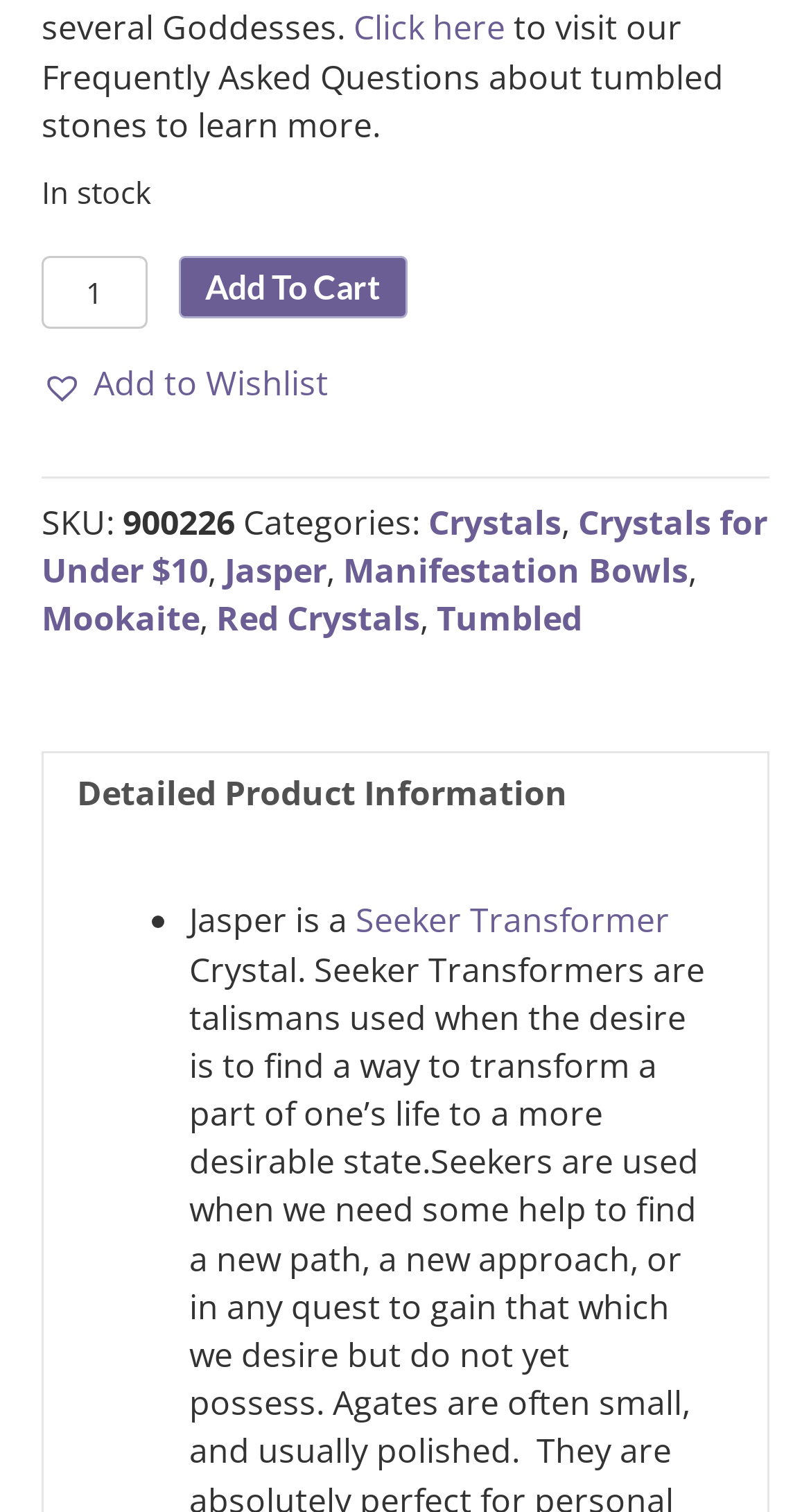Find the bounding box coordinates for the area that should be clicked to accomplish the instruction: "Change the product quantity".

[0.051, 0.17, 0.182, 0.218]